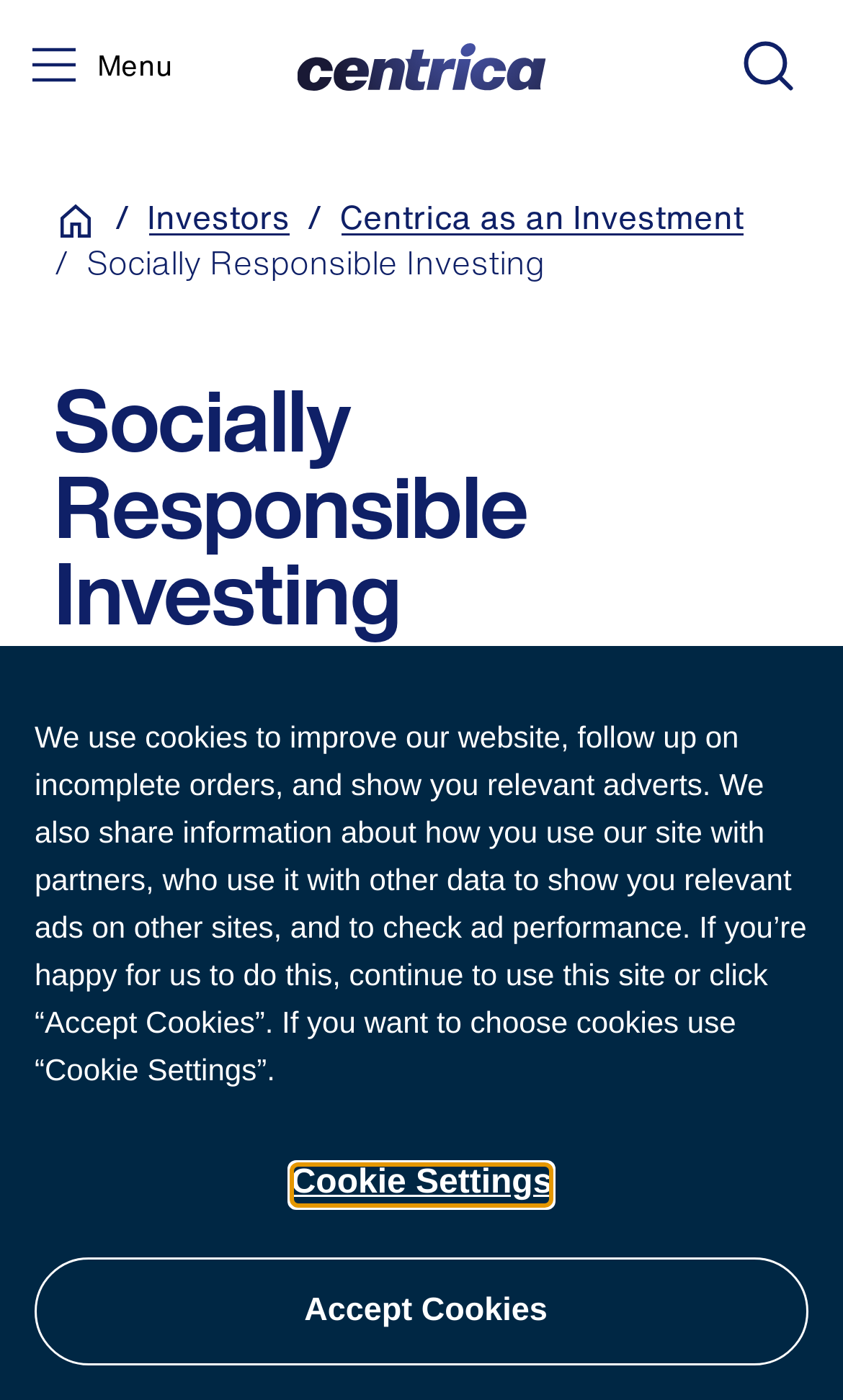Determine the webpage's heading and output its text content.

Socially Responsible Investing